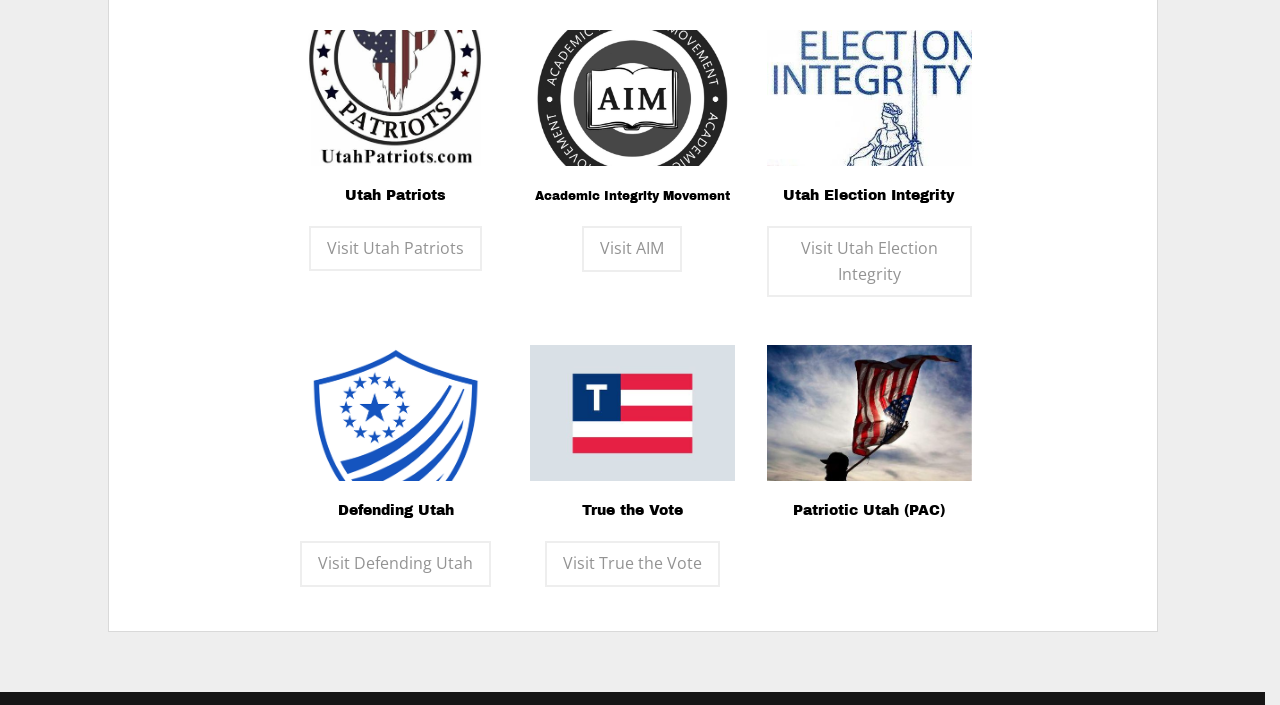What is the name of the organization with the heading 'Patriotic Utah (PAC)'?
Using the screenshot, give a one-word or short phrase answer.

Patriotic Utah (PAC)